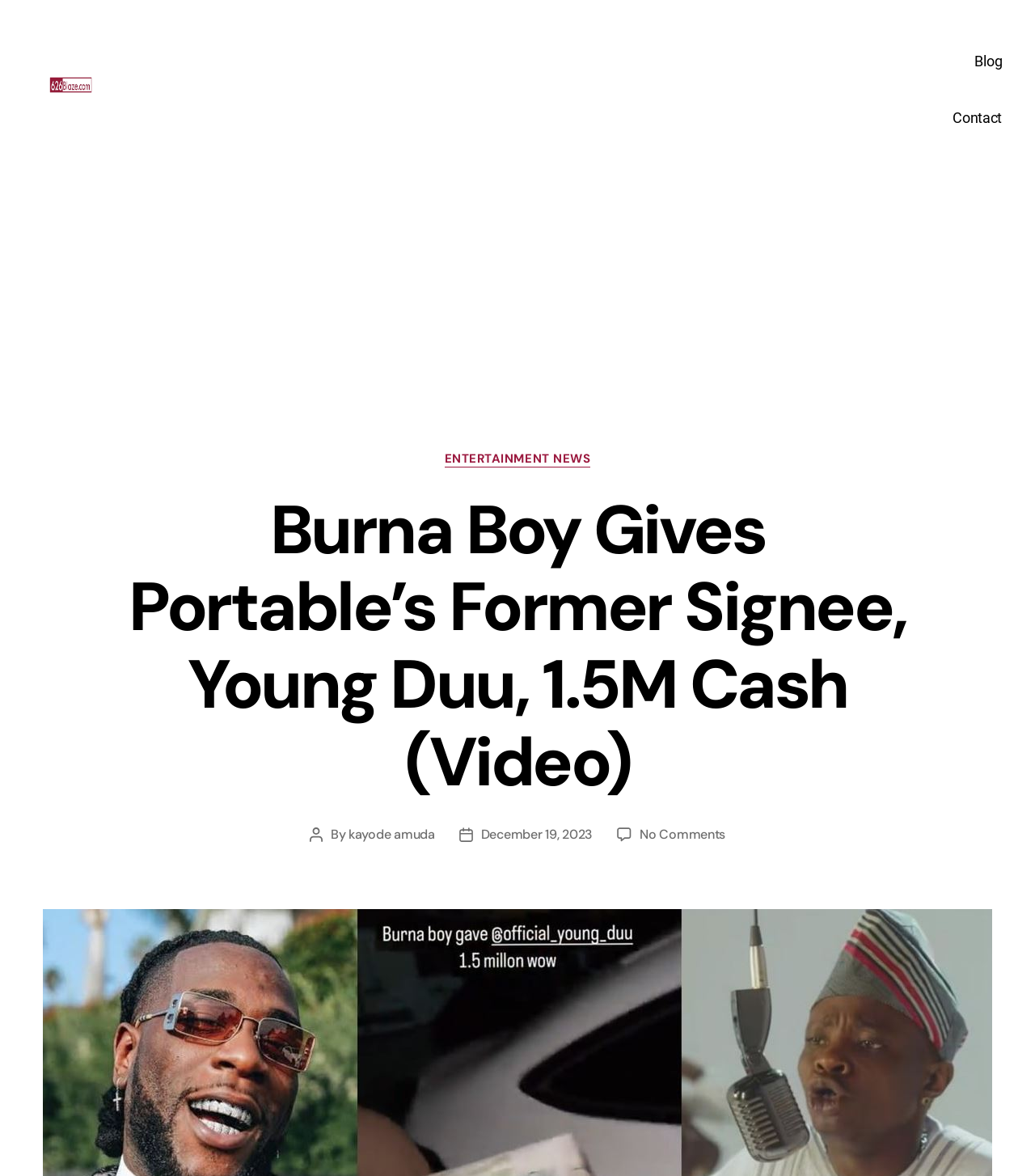Identify and provide the bounding box coordinates of the UI element described: "December 19, 2023". The coordinates should be formatted as [left, top, right, bottom], with each number being a float between 0 and 1.

[0.465, 0.702, 0.573, 0.717]